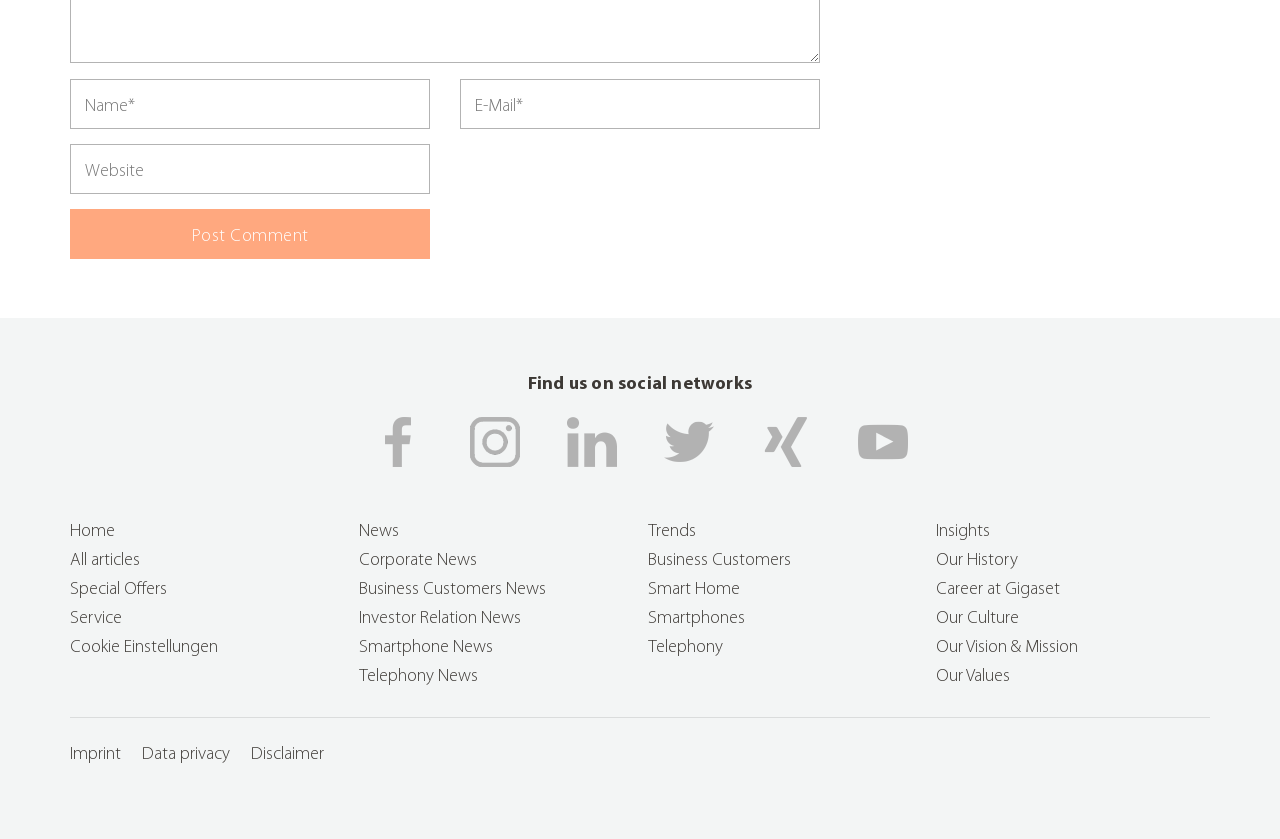Locate the bounding box coordinates of the area where you should click to accomplish the instruction: "Find us on Facebook".

[0.274, 0.517, 0.35, 0.536]